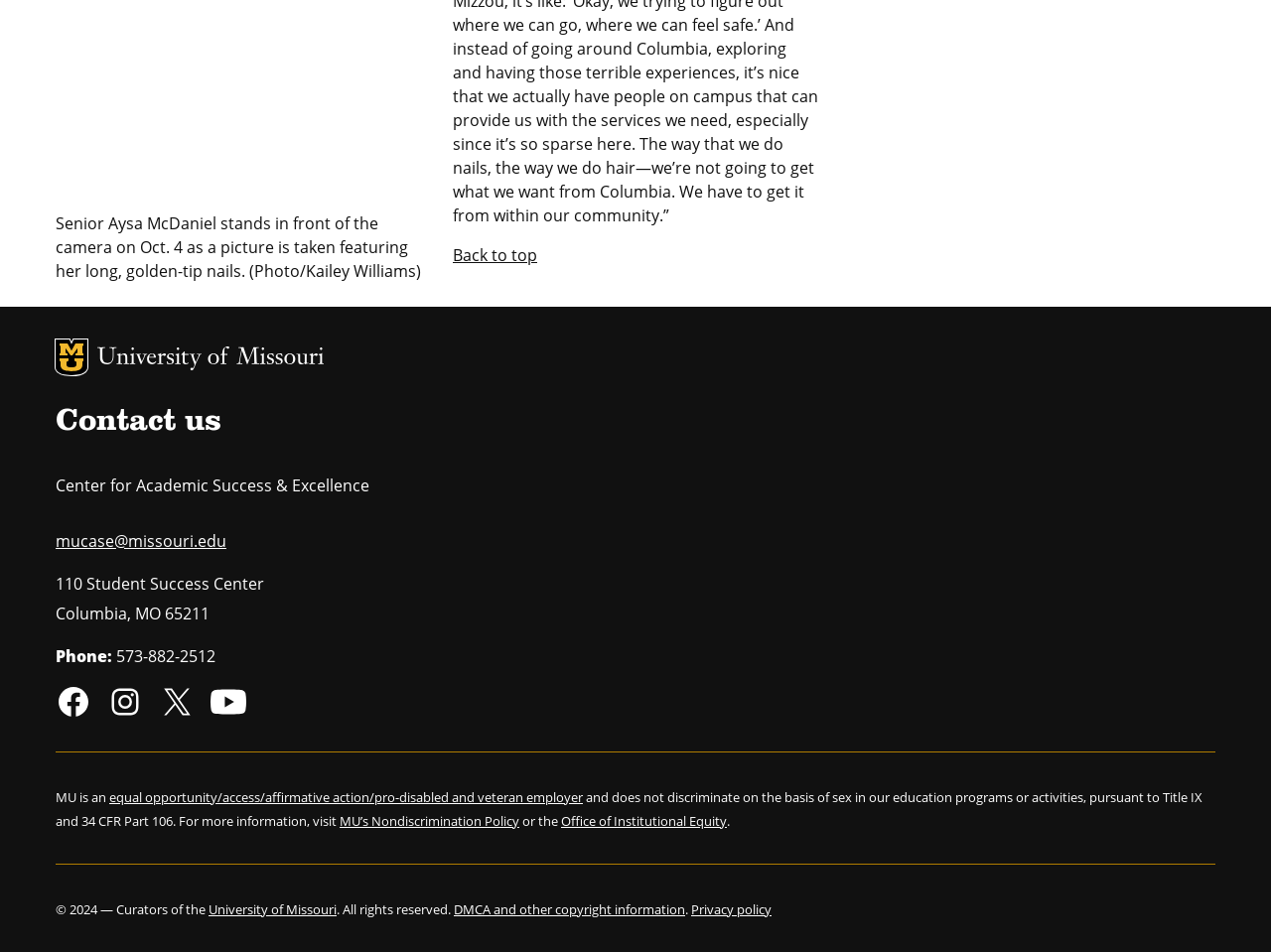Refer to the image and provide an in-depth answer to the question:
What is the year of copyright?

I found the year of copyright by looking for a time element at the bottom of the page, which contains the year of copyright, and I found it to be 2024.